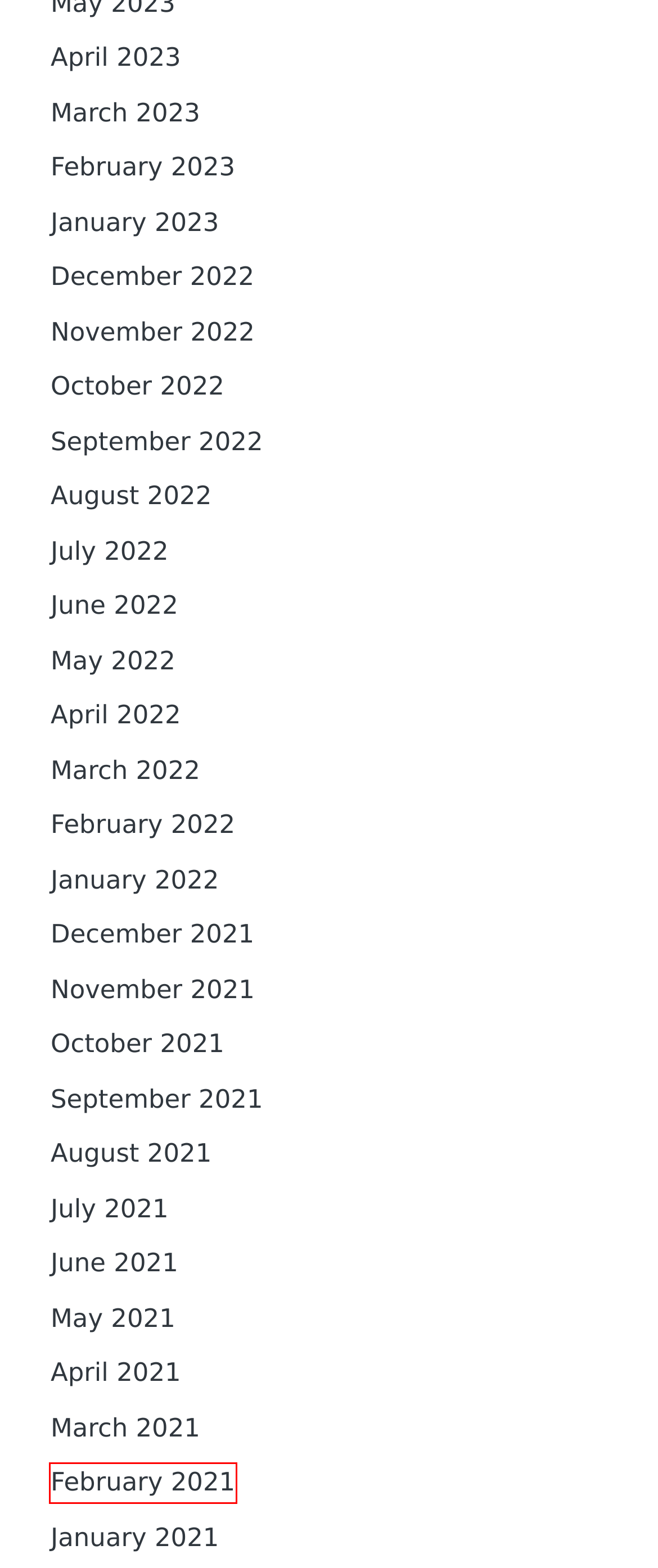Using the screenshot of a webpage with a red bounding box, pick the webpage description that most accurately represents the new webpage after the element inside the red box is clicked. Here are the candidates:
A. February 2023 – Ryno’s TV
B. October 2022 – Ryno’s TV
C. January 2023 – Ryno’s TV
D. February 2022 – Ryno’s TV
E. October 2021 – Ryno’s TV
F. February 2021 – Ryno’s TV
G. June 2021 – Ryno’s TV
H. August 2021 – Ryno’s TV

F